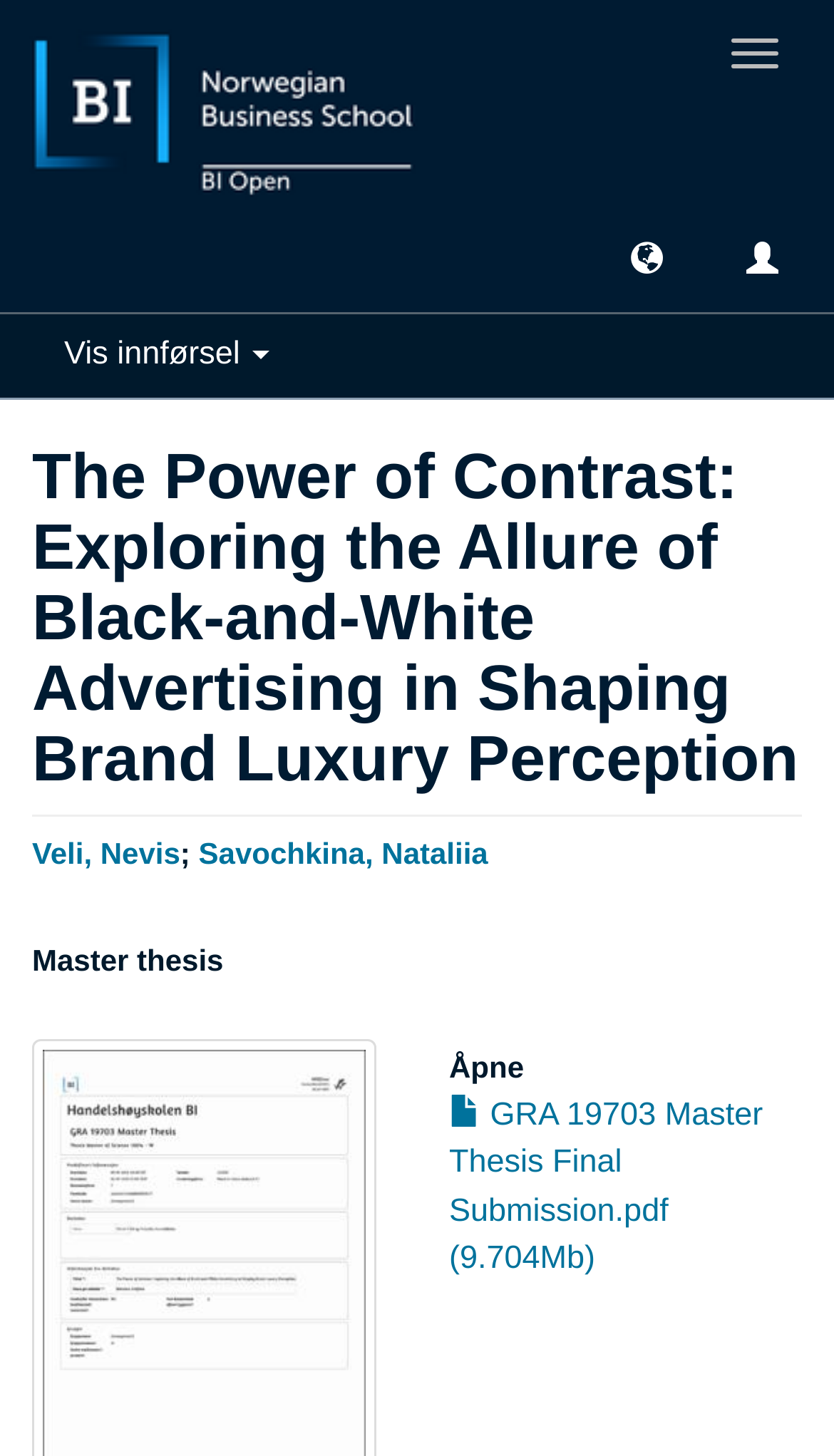Return the bounding box coordinates of the UI element that corresponds to this description: "parent_node: Toggle navigation". The coordinates must be given as four float numbers in the range of 0 and 1, [left, top, right, bottom].

[0.0, 0.0, 0.744, 0.14]